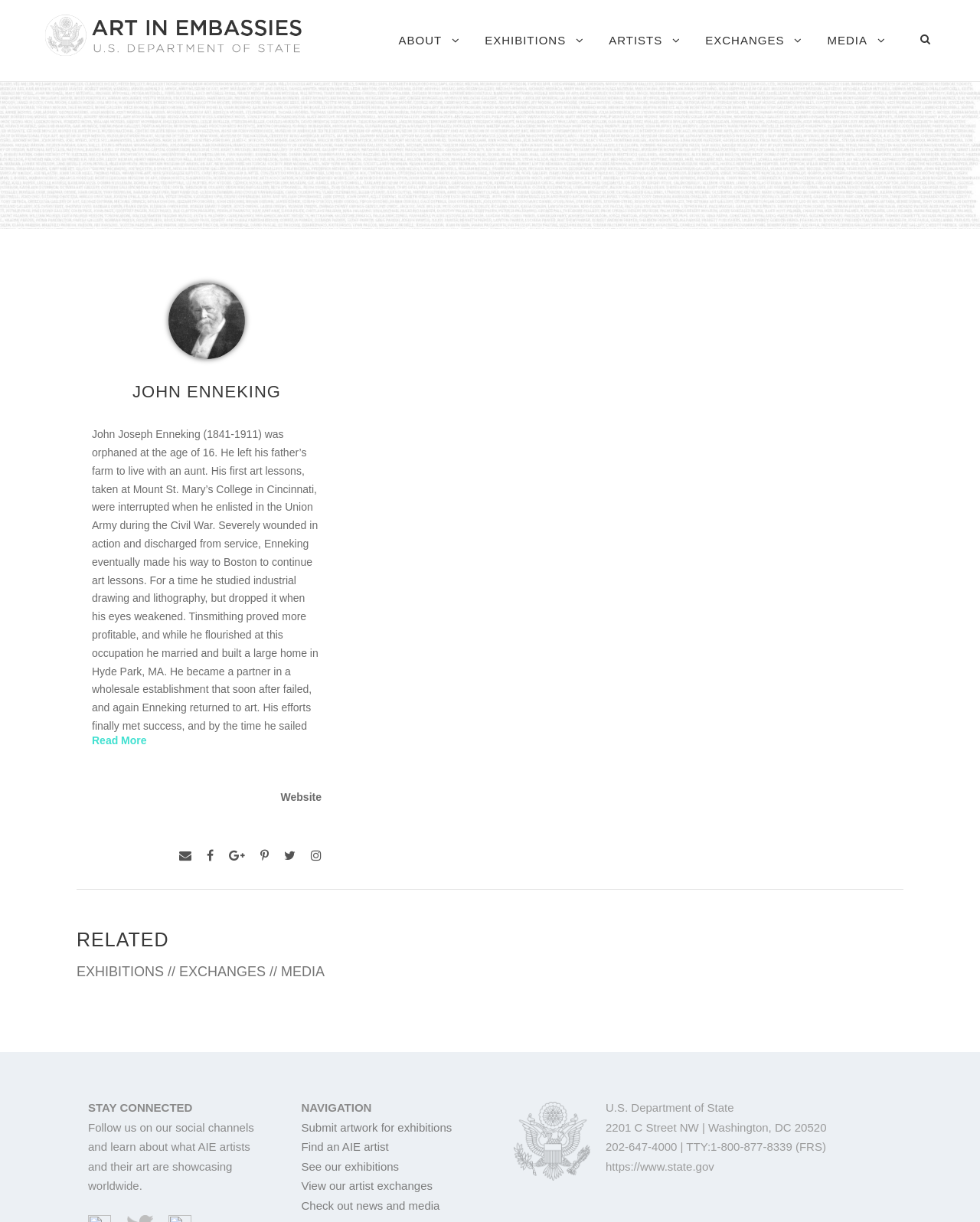Please locate the bounding box coordinates of the element that should be clicked to complete the given instruction: "Follow on social media".

[0.183, 0.692, 0.195, 0.709]